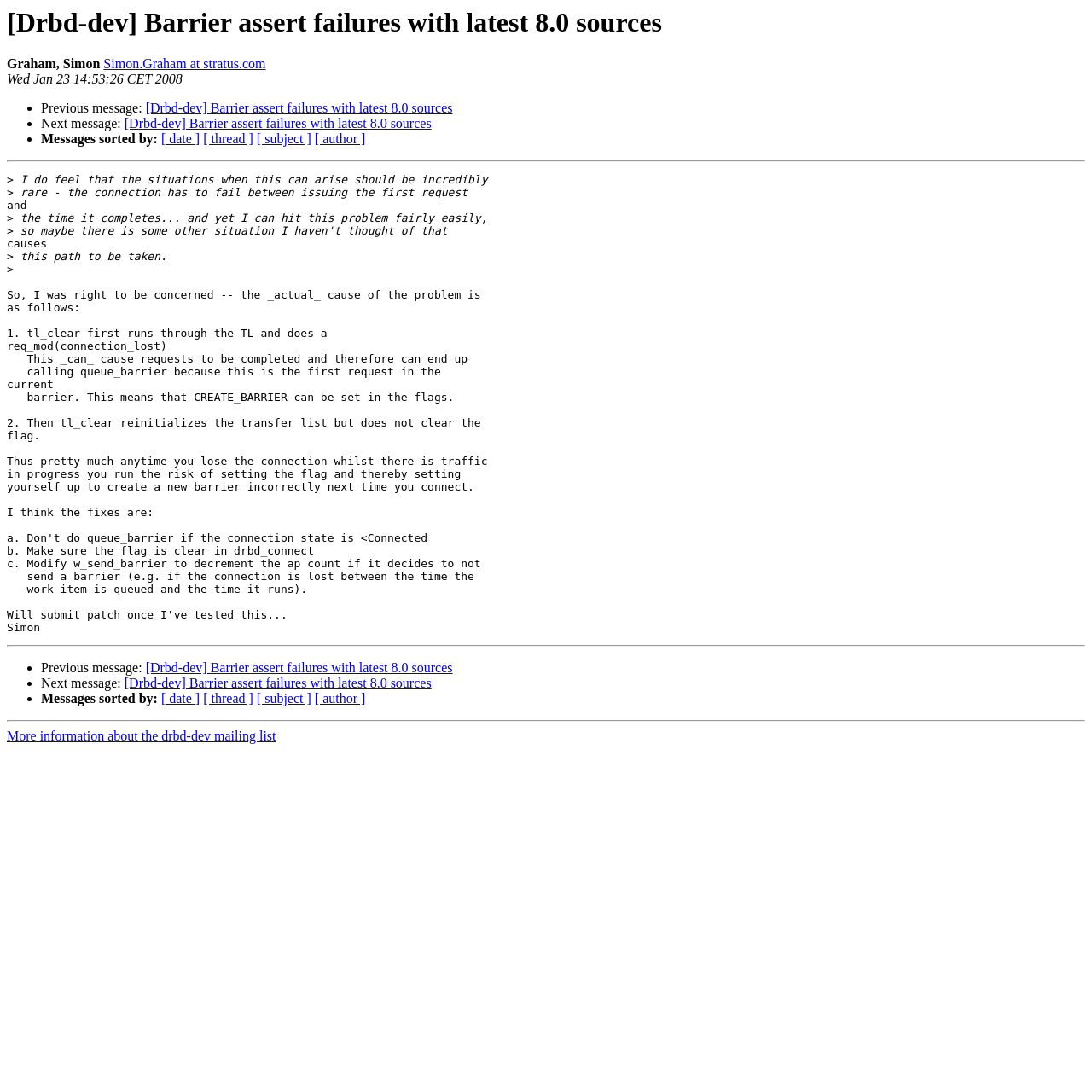Determine the bounding box for the HTML element described here: "[ thread ]". The coordinates should be given as [left, top, right, bottom] with each number being a float between 0 and 1.

[0.186, 0.633, 0.232, 0.646]